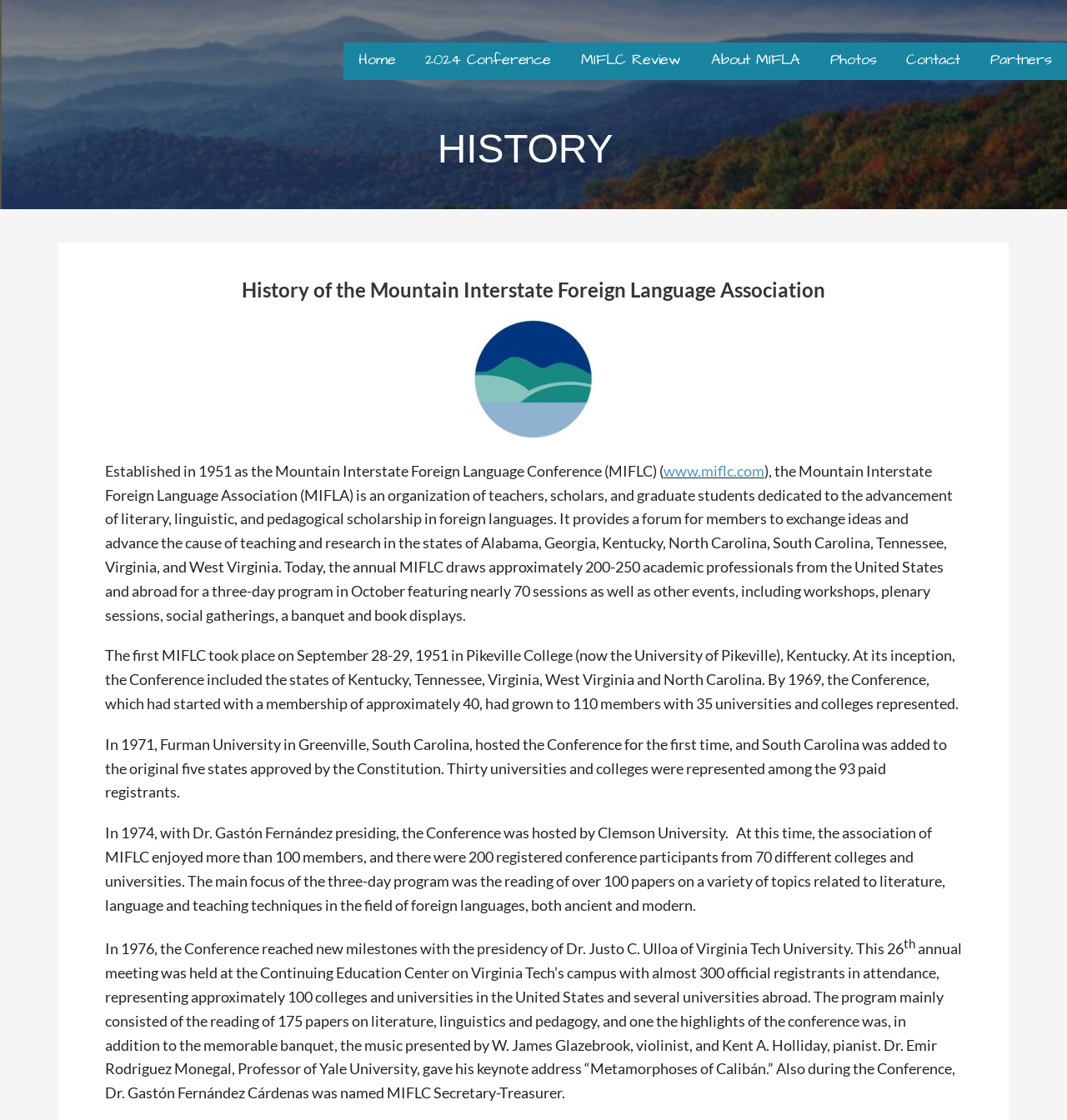Where was the first MIFLC held?
Could you answer the question with a detailed and thorough explanation?

The location of the first MIFLC can be found in the StaticText that describes the history of the conference, which states that 'The first MIFLC took place on September 28-29, 1951 in Pikeville College (now the University of Pikeville), Kentucky'.